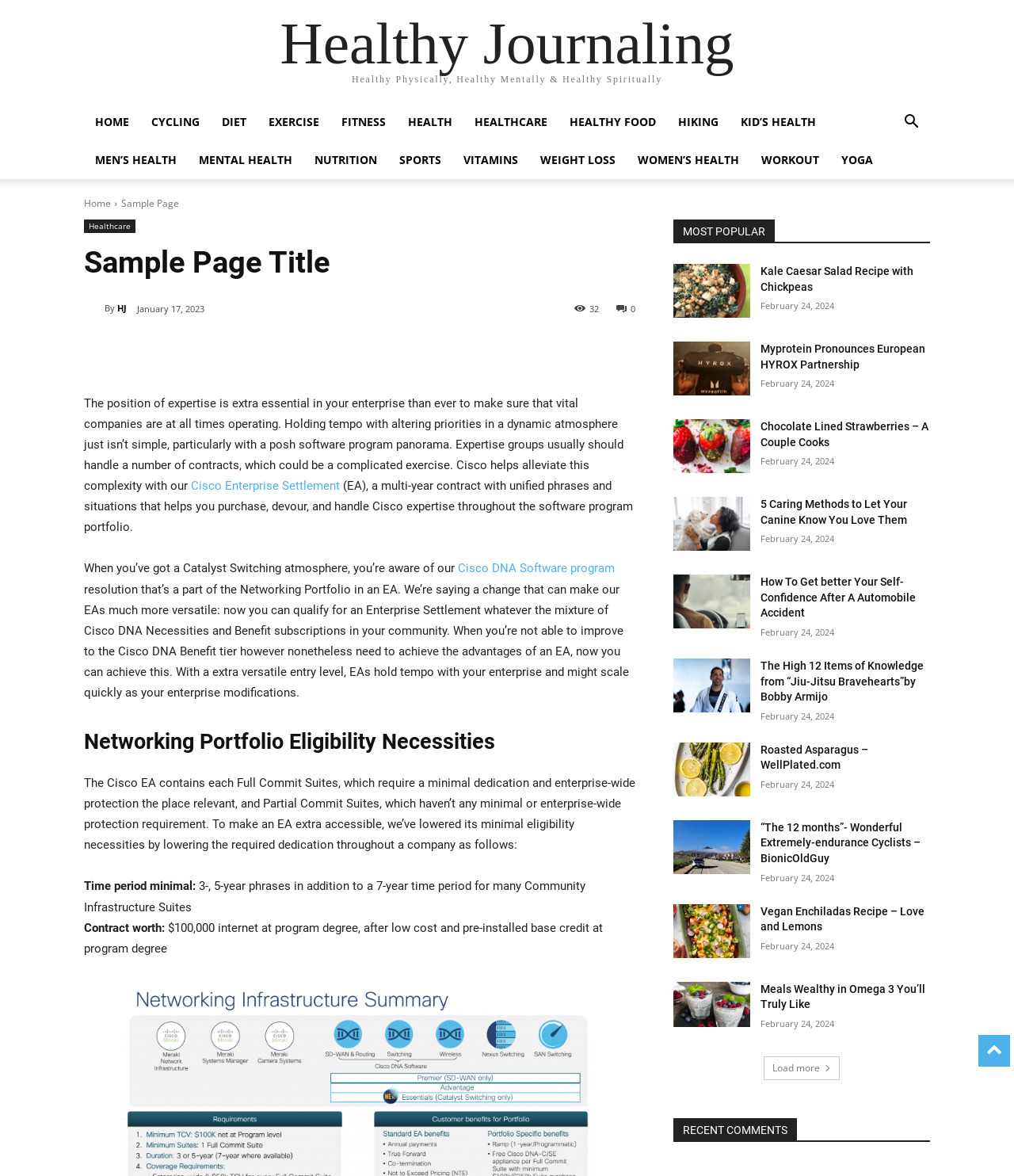Return the bounding box coordinates of the UI element that corresponds to this description: "Myprotein Pronounces European HYROX Partnership". The coordinates must be given as four float numbers in the range of 0 and 1, [left, top, right, bottom].

[0.75, 0.291, 0.913, 0.315]